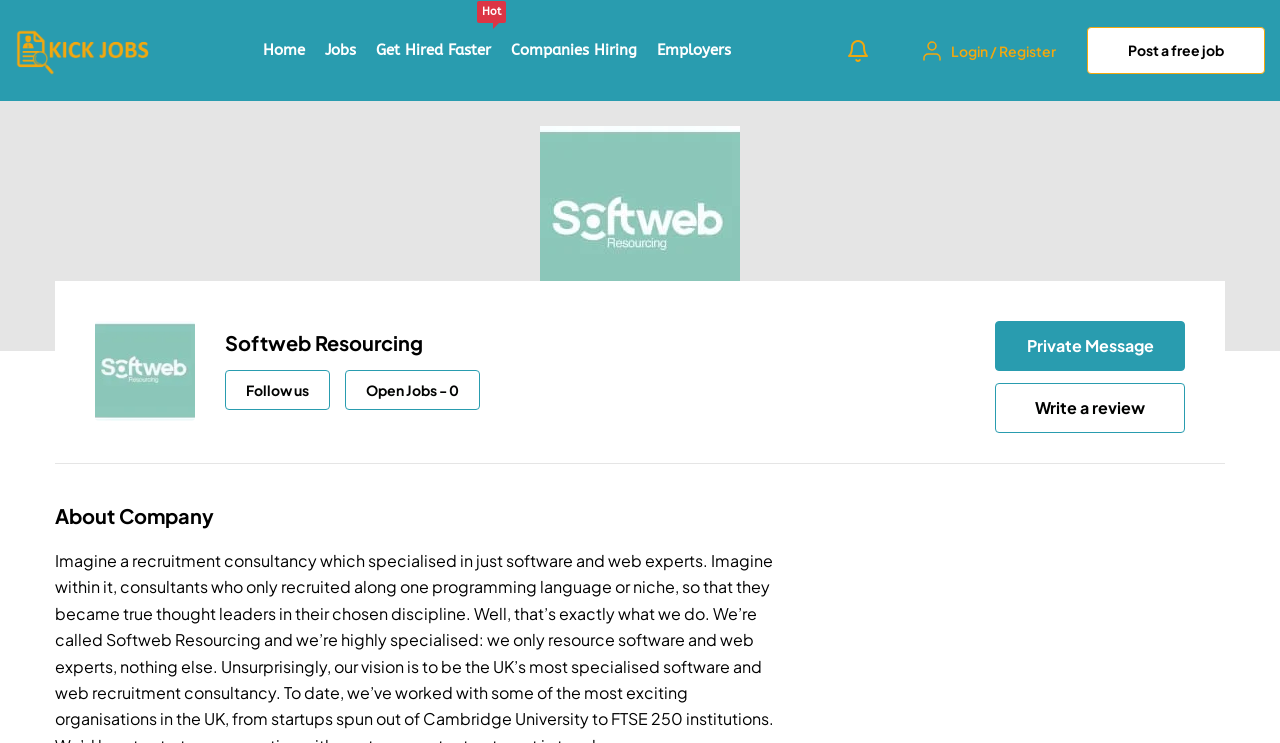Please identify the bounding box coordinates of the clickable area that will allow you to execute the instruction: "view the features section".

None